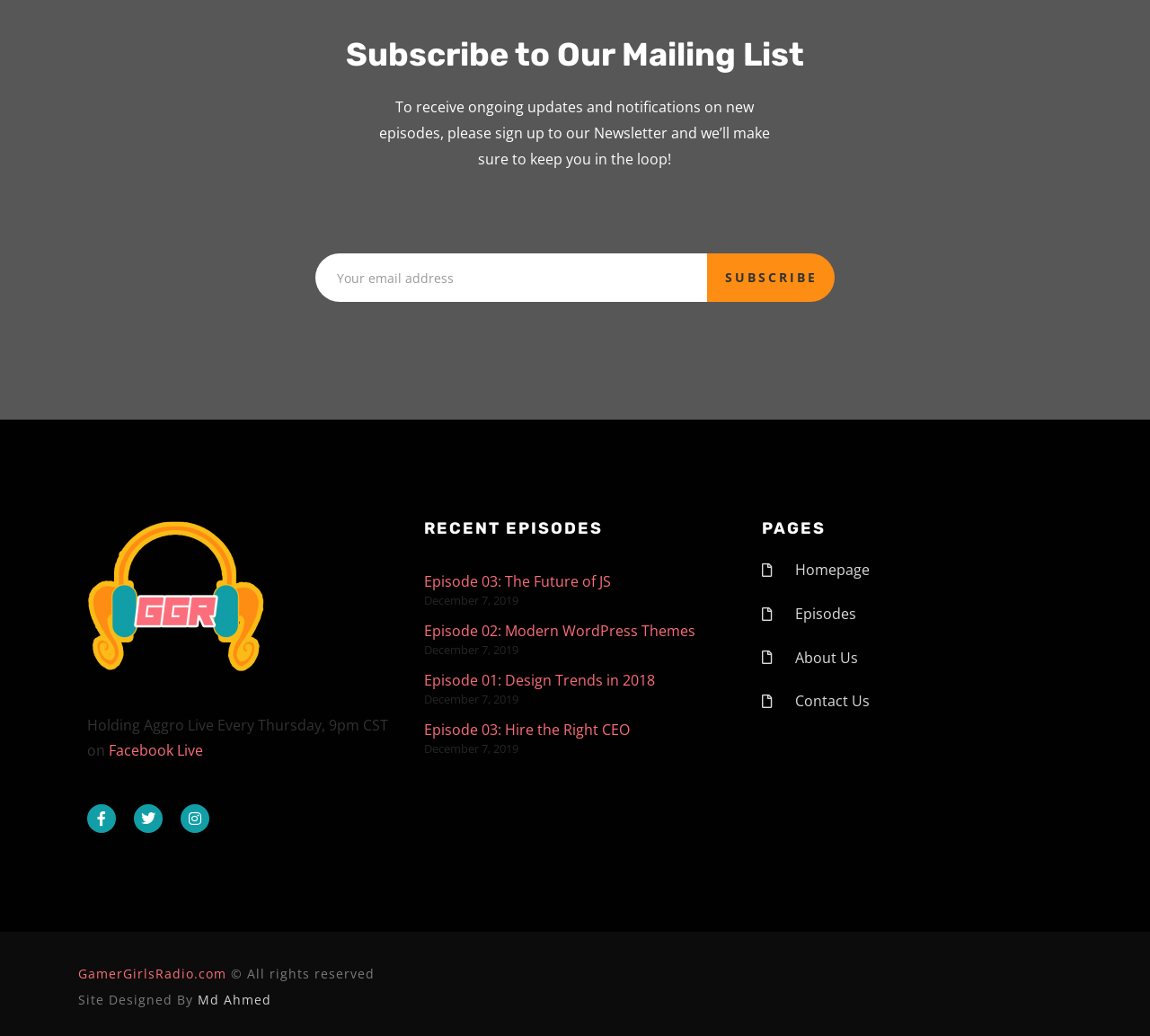Answer the following inquiry with a single word or phrase:
What is the title of the third episode?

The Future of JS